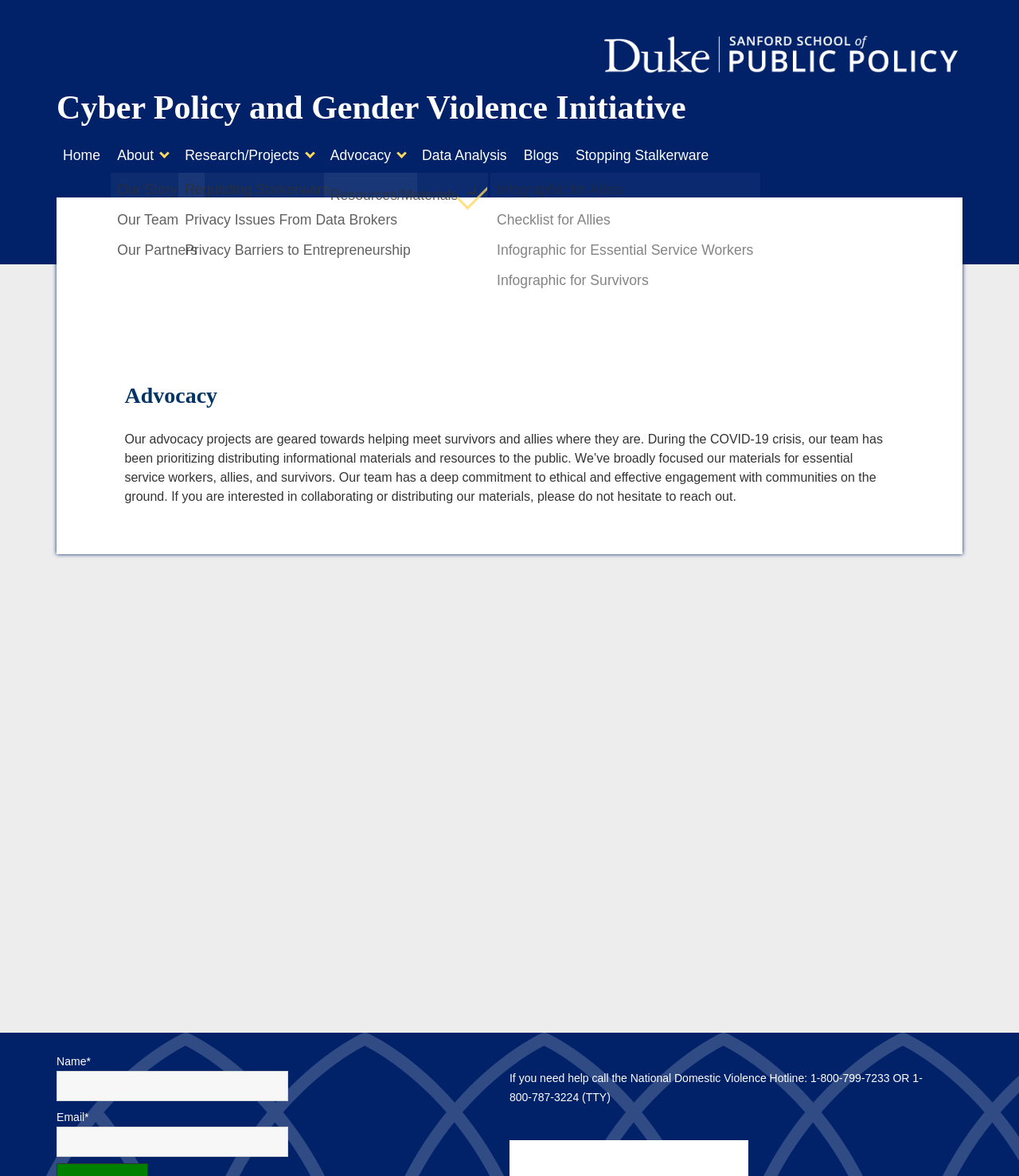Identify the bounding box for the UI element that is described as follows: "Blogs".

[0.544, 0.122, 0.591, 0.144]